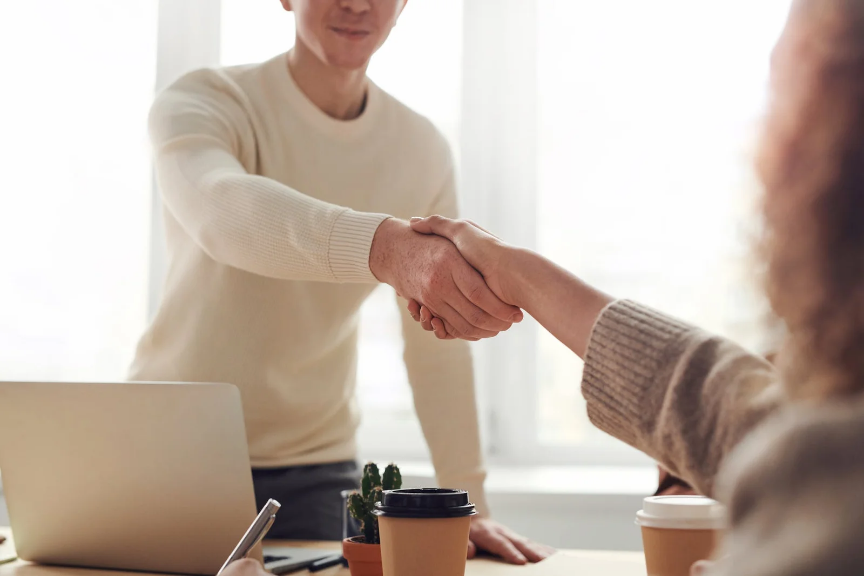Please answer the following question using a single word or phrase: 
What type of light is filtering through the windows?

Natural light